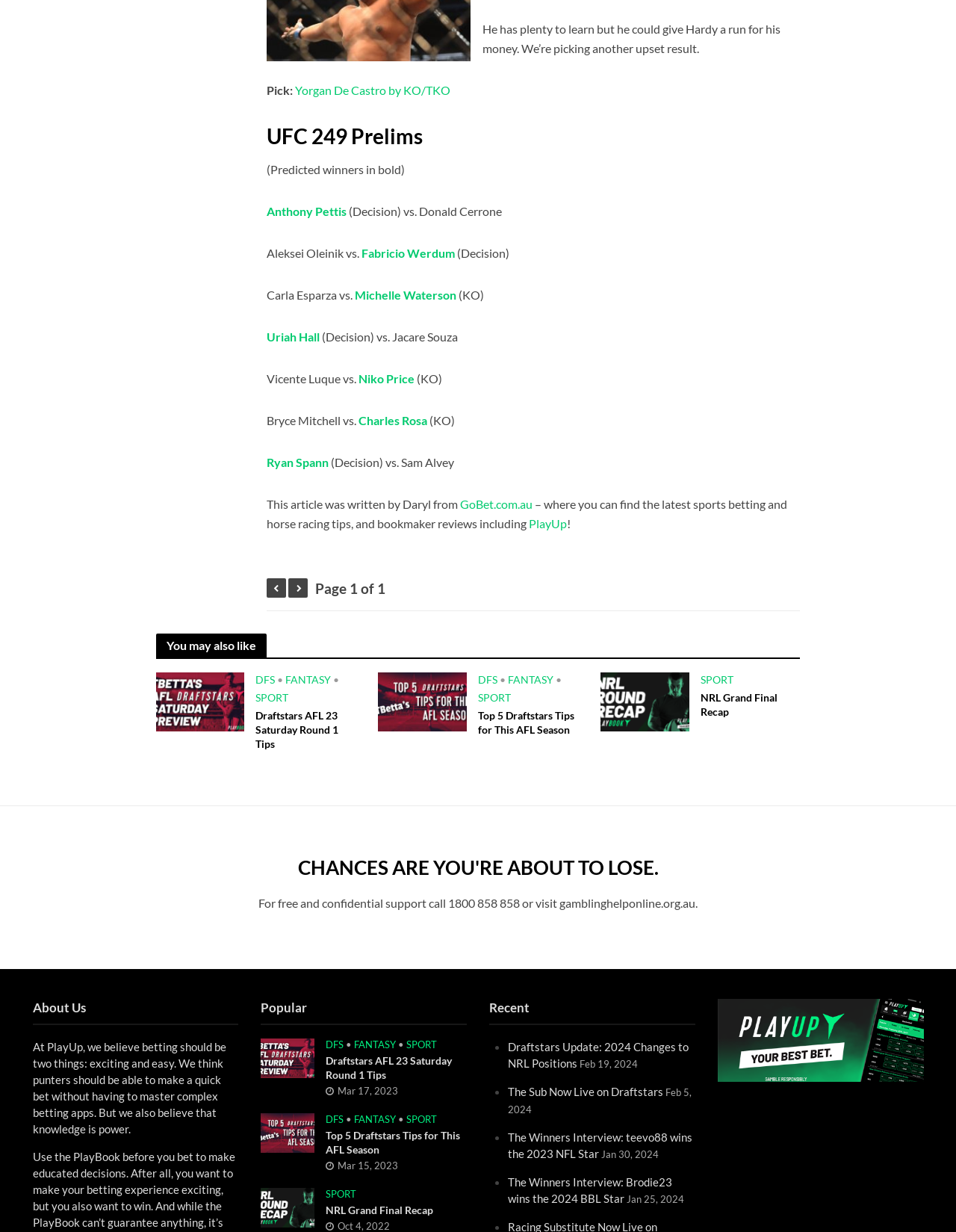What is the predicted winner of the UFC 249 Prelims fight between Anthony Pettis and Donald Cerrone? Observe the screenshot and provide a one-word or short phrase answer.

Anthony Pettis